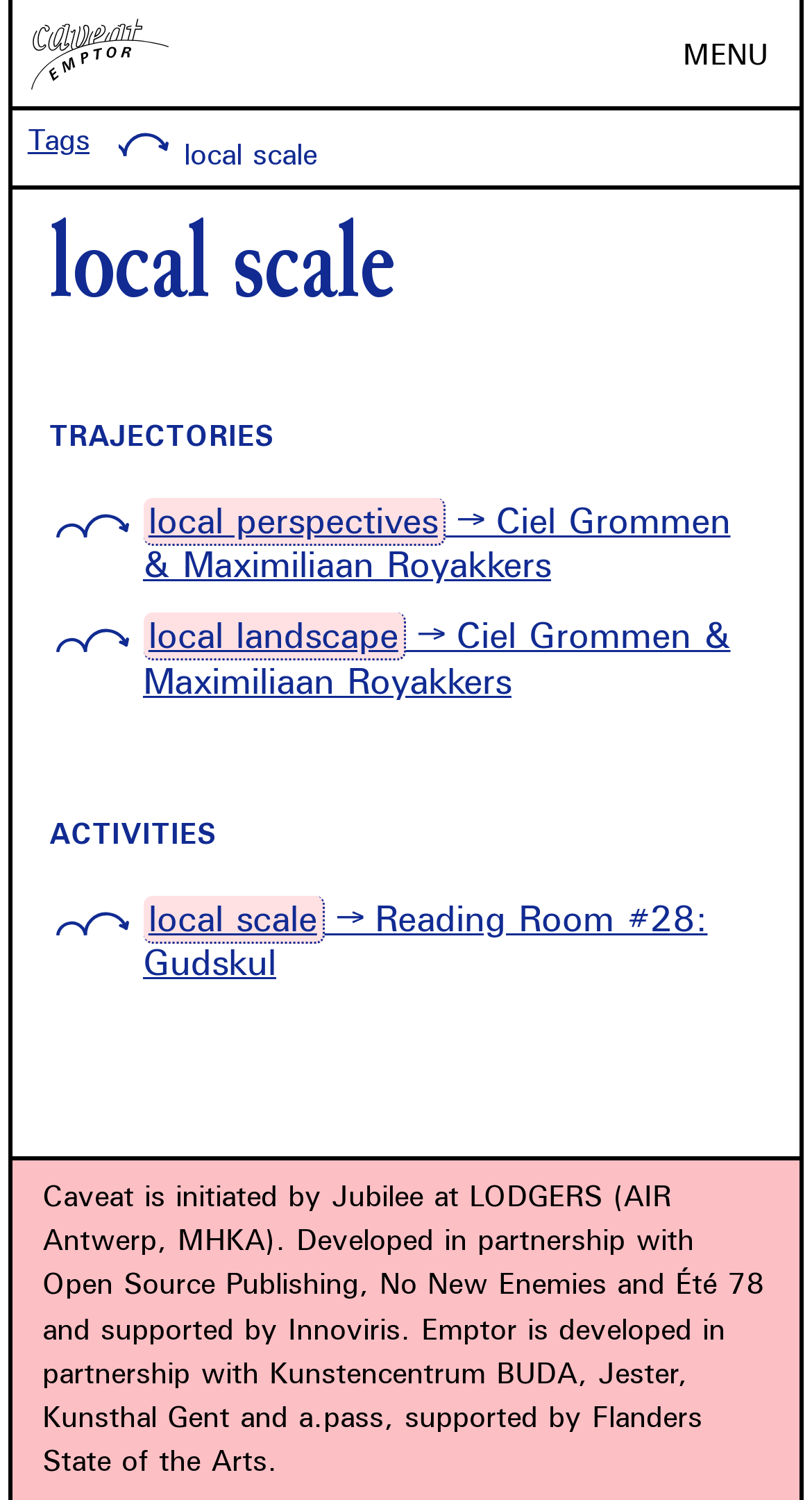What is the text on the top-left corner?
Respond to the question with a single word or phrase according to the image.

local scale